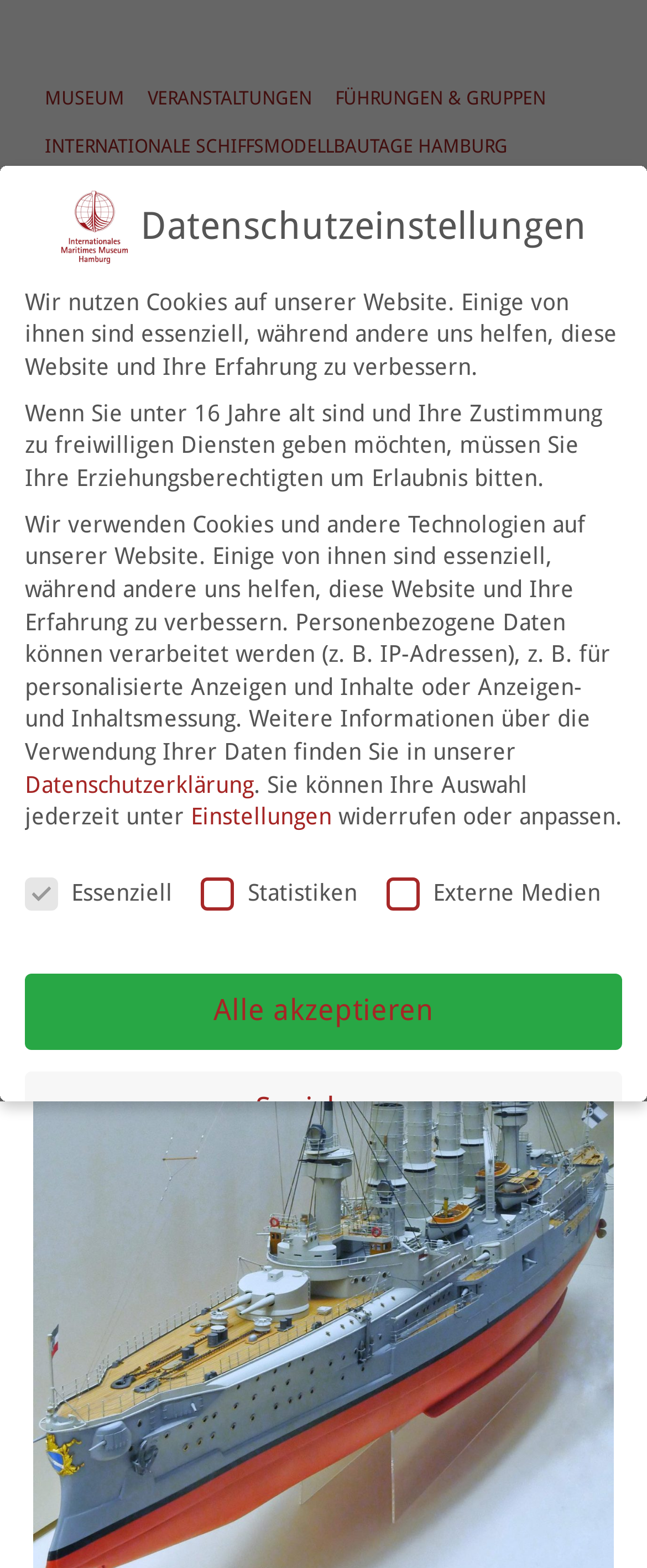Use the information in the screenshot to answer the question comprehensively: What type of data can be processed according to the webpage?

I found this answer by reading the StaticText elements on the webpage, which mention that 'Personenbezogene Daten können verarbeitet werden' (personal data can be processed). This suggests that the webpage is referring to the processing of personal data.